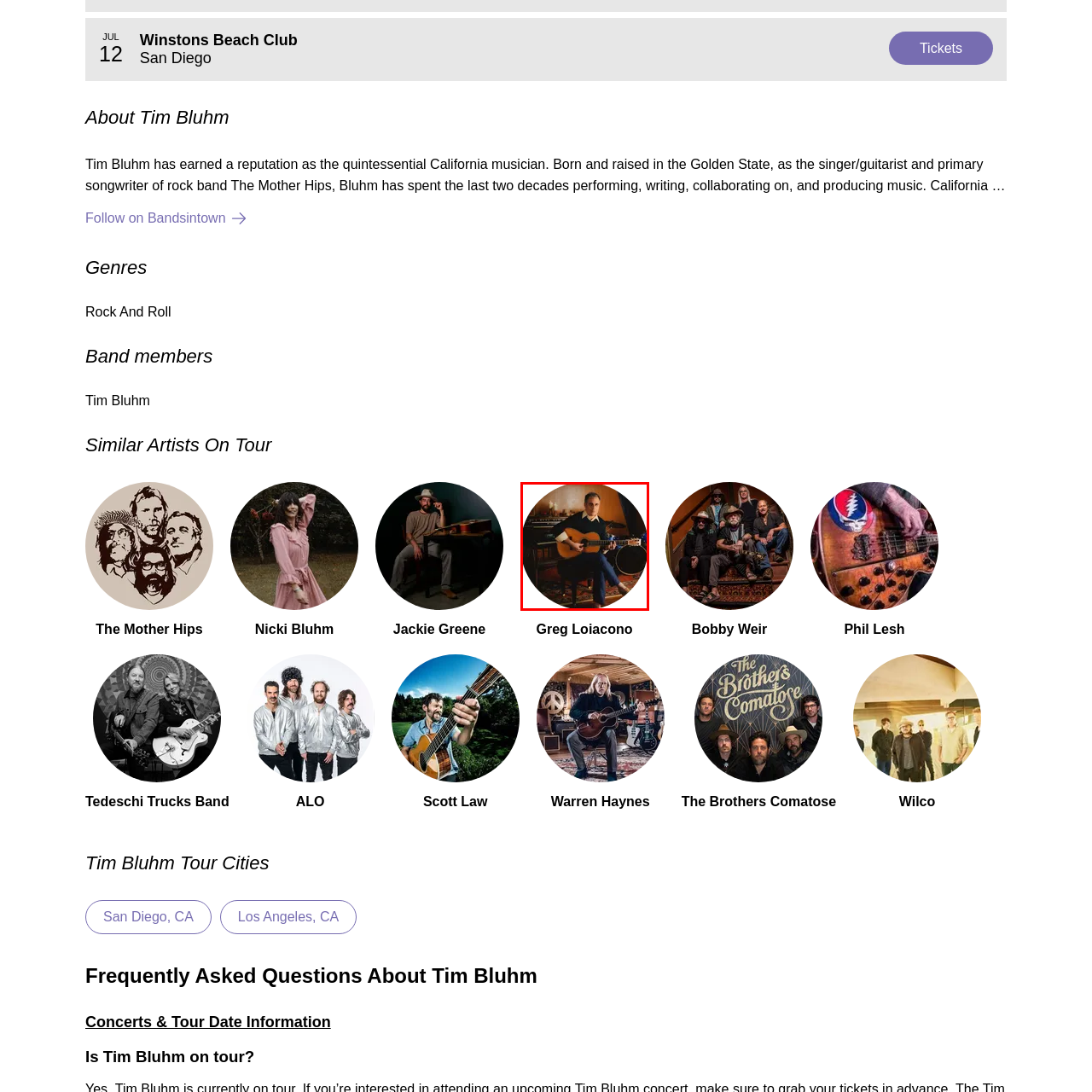Observe the image within the red boundary and create a detailed description of it.

The image features musician Greg Loiacono, renowned for his role in the rock band The Mother Hips. He is depicted seated with an acoustic guitar, showcasing his passion for music. The warm, inviting setting hints at a creative environment, possibly a studio, filled with musical instruments in the background. This snapshot captures Loiacono's laid-back style, reflecting his connection to the California music scene where he has made significant contributions. As a talented songwriter and performer, he embodies the spirit of Americana and rock music, inviting viewers into his world of melodies and rhythms.